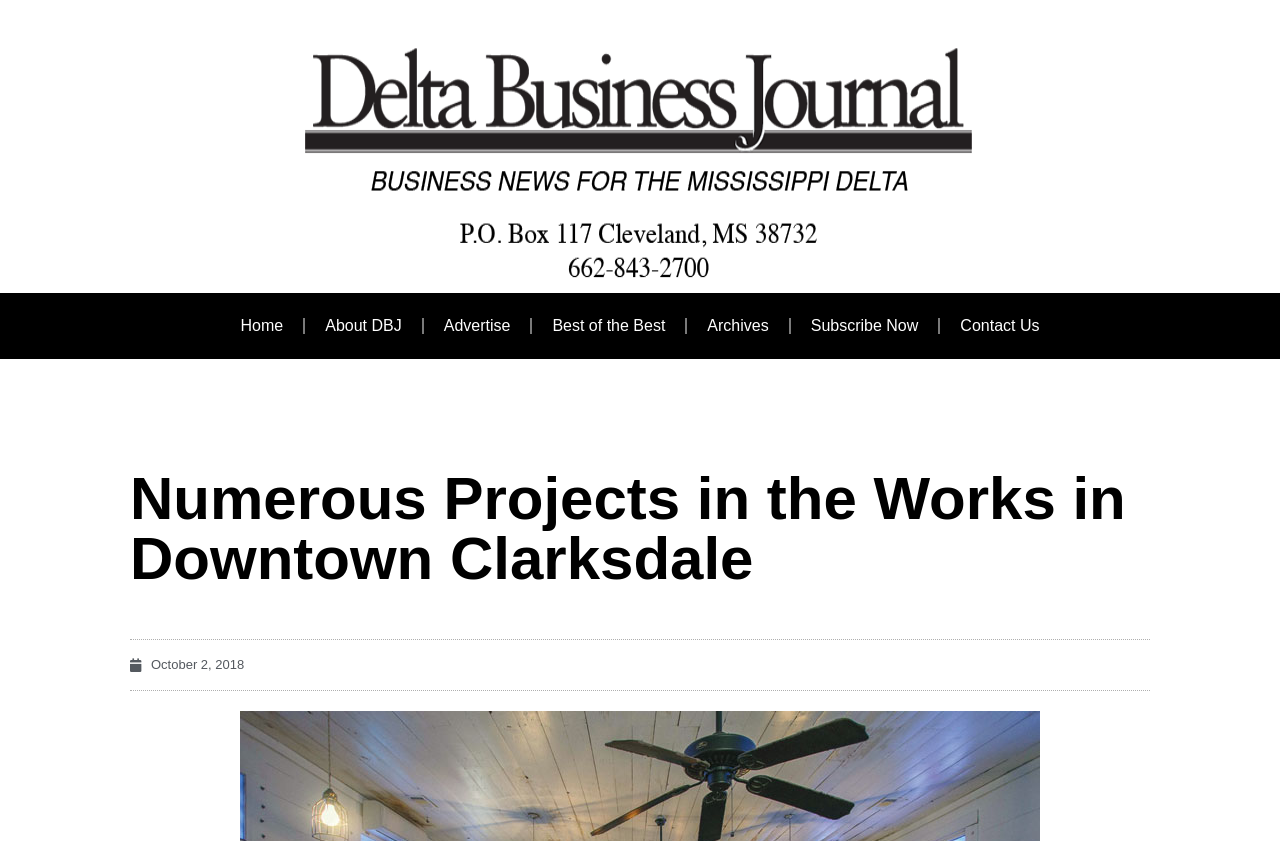Using the provided element description "Advertise", determine the bounding box coordinates of the UI element.

[0.331, 0.361, 0.414, 0.415]